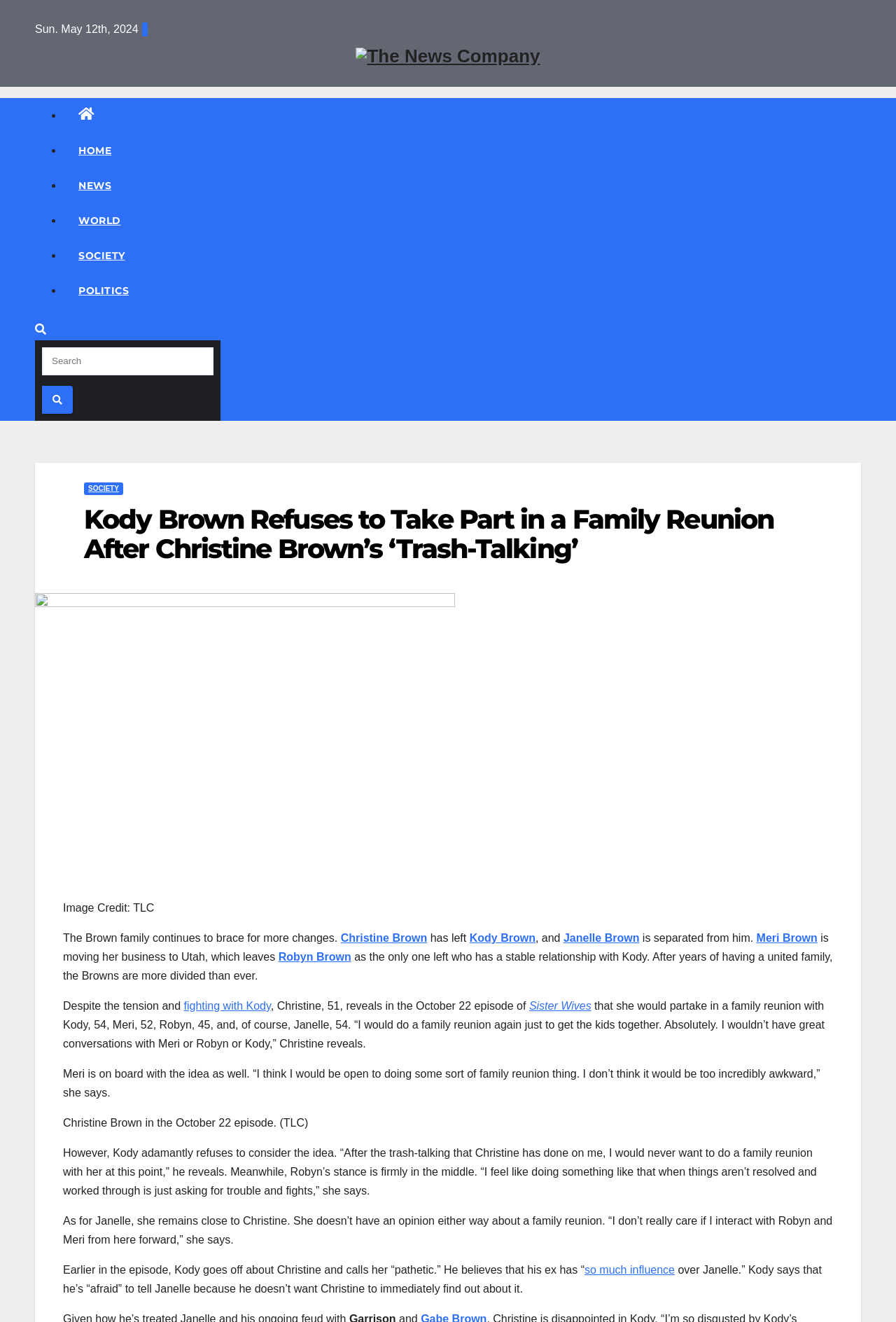Please answer the following question using a single word or phrase: 
What is the name of the TV show mentioned in the article?

Sister Wives